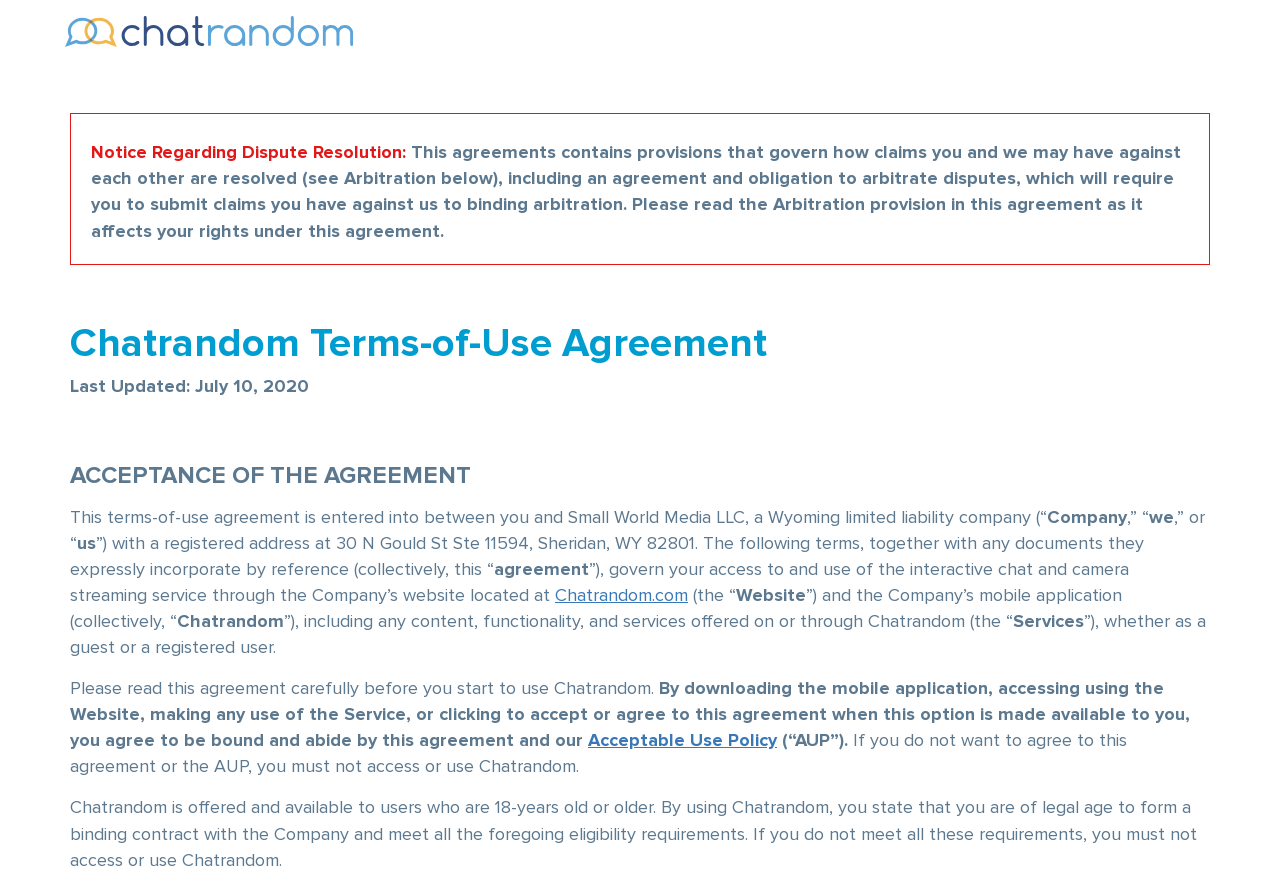Illustrate the webpage with a detailed description.

The webpage is a terms of service agreement for Chatrandom, a chat and camera streaming service. At the top, there is a link to the Chatrandom website, followed by a notice regarding dispute resolution. Below this notice, there is a heading that reads "Chatrandom Terms-of-Use Agreement" with the last updated date of July 10, 2020.

The main content of the agreement is divided into sections, with headings and paragraphs of text. The first section is "ACCEPTANCE OF THE AGREEMENT", which explains that the agreement is between the user and Small World Media LLC, the company that operates Chatrandom. The text describes the company's registered address and explains that the agreement governs the user's access to and use of the Chatrandom website and mobile application.

The text continues to explain the terms of the agreement, including the user's eligibility requirements, such as being at least 18 years old. There are also links to the Acceptable Use Policy and the Chatrandom website throughout the text.

Overall, the webpage is a lengthy legal agreement that outlines the terms and conditions of using Chatrandom. The text is dense and formal, with no images or breaks in the content. The layout is straightforward, with headings and paragraphs of text that flow from top to bottom.